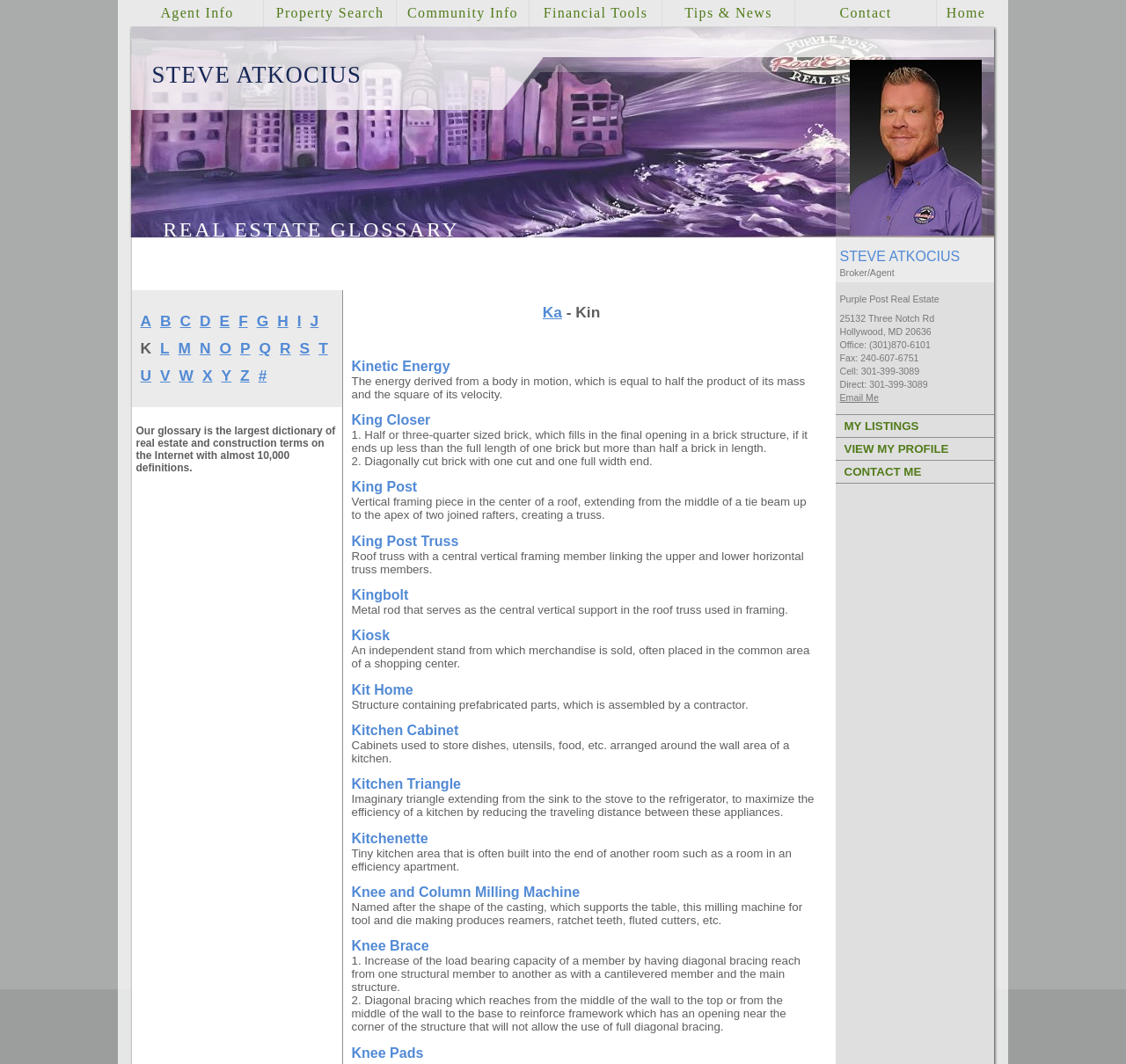Can you give a detailed response to the following question using the information from the image? What is the name of the real estate agent?

The name of the real estate agent can be found in the top-right corner of the webpage, where it is written in a larger font size and bold style, indicating its importance.